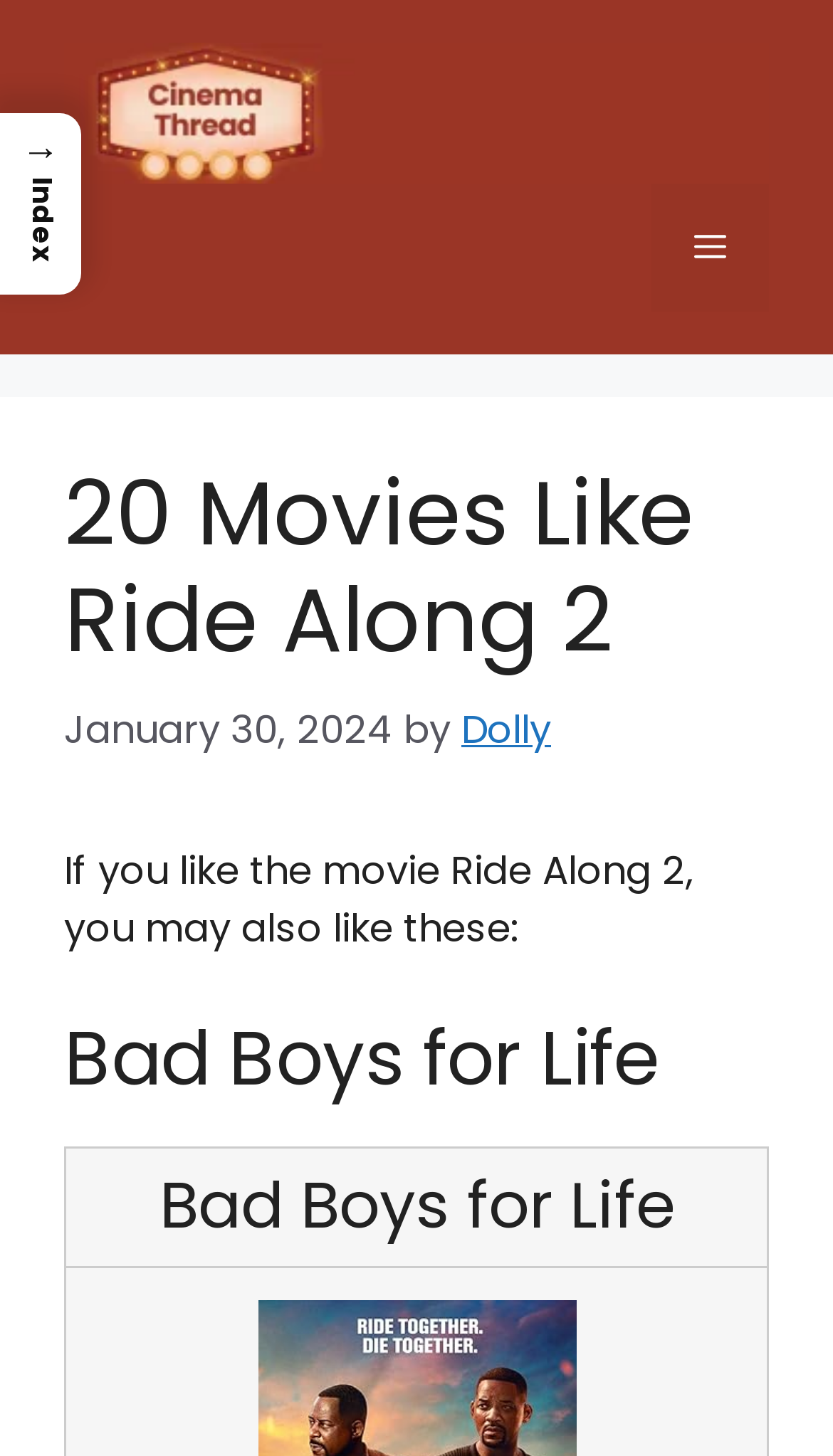Construct a comprehensive caption that outlines the webpage's structure and content.

The webpage is about recommending movies similar to "Ride Along 2". At the top, there is a banner with the site's logo, "cinemathread.com", which is accompanied by a navigation menu toggle button on the right side. Below the banner, there is a header section that contains the title "20 Movies Like Ride Along 2" in a large font, followed by the date "January 30, 2024" and the author's name "Dolly". 

The main content of the page starts with a brief introduction, "If you like the movie Ride Along 2, you may also like these:", which is positioned below the header section. This introduction is followed by a list of recommended movies, with the first movie being "Bad Boys for Life", which is displayed in a prominent heading. There is another instance of the same movie title below, possibly indicating a separate section or a continuation of the list. 

On the top-left corner, there is a link to the index page, "→ Index", which is separate from the main content area.